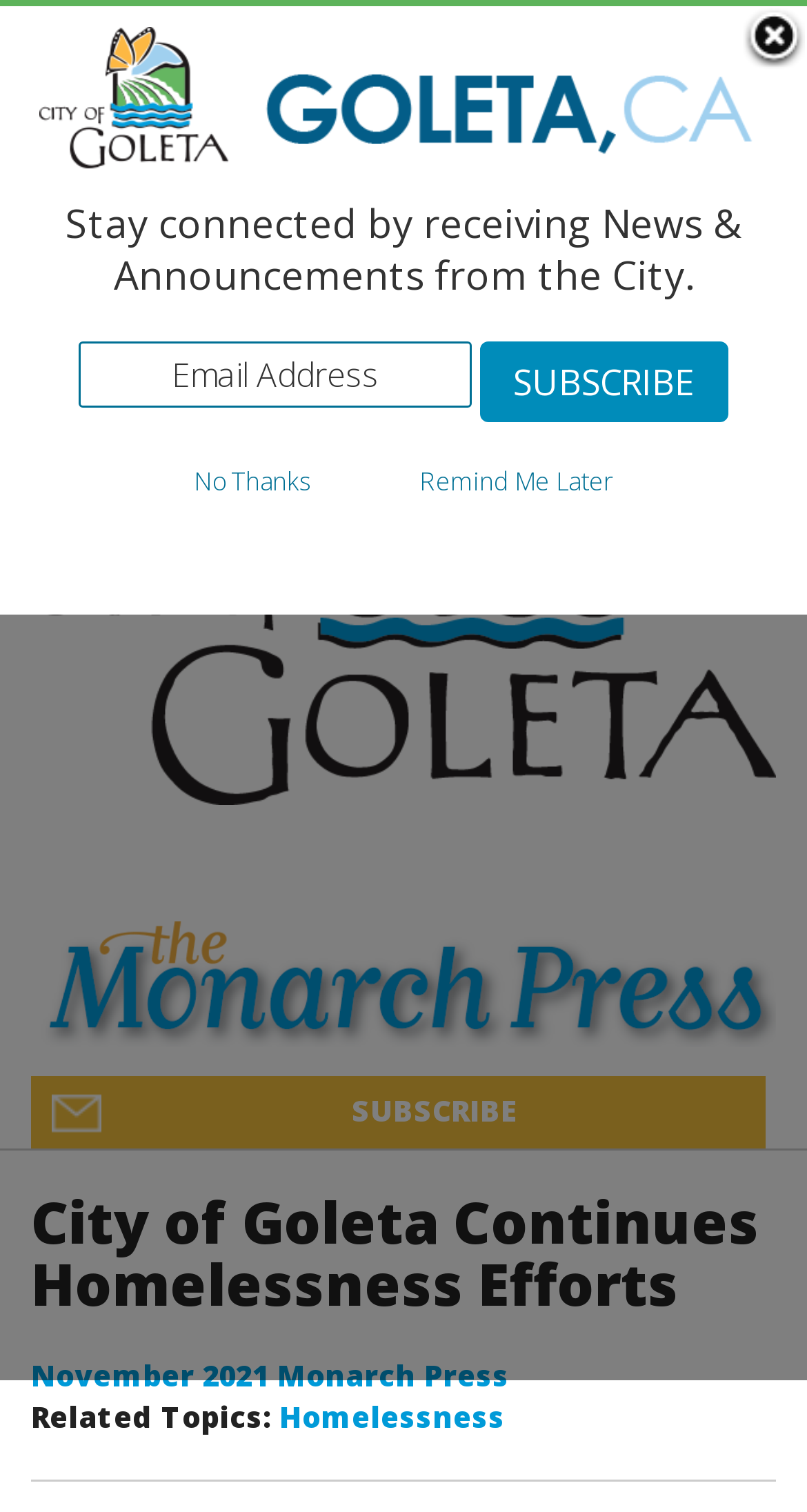Please specify the bounding box coordinates of the element that should be clicked to execute the given instruction: 'Search for a topic'. Ensure the coordinates are four float numbers between 0 and 1, expressed as [left, top, right, bottom].

[0.038, 0.075, 0.962, 0.135]